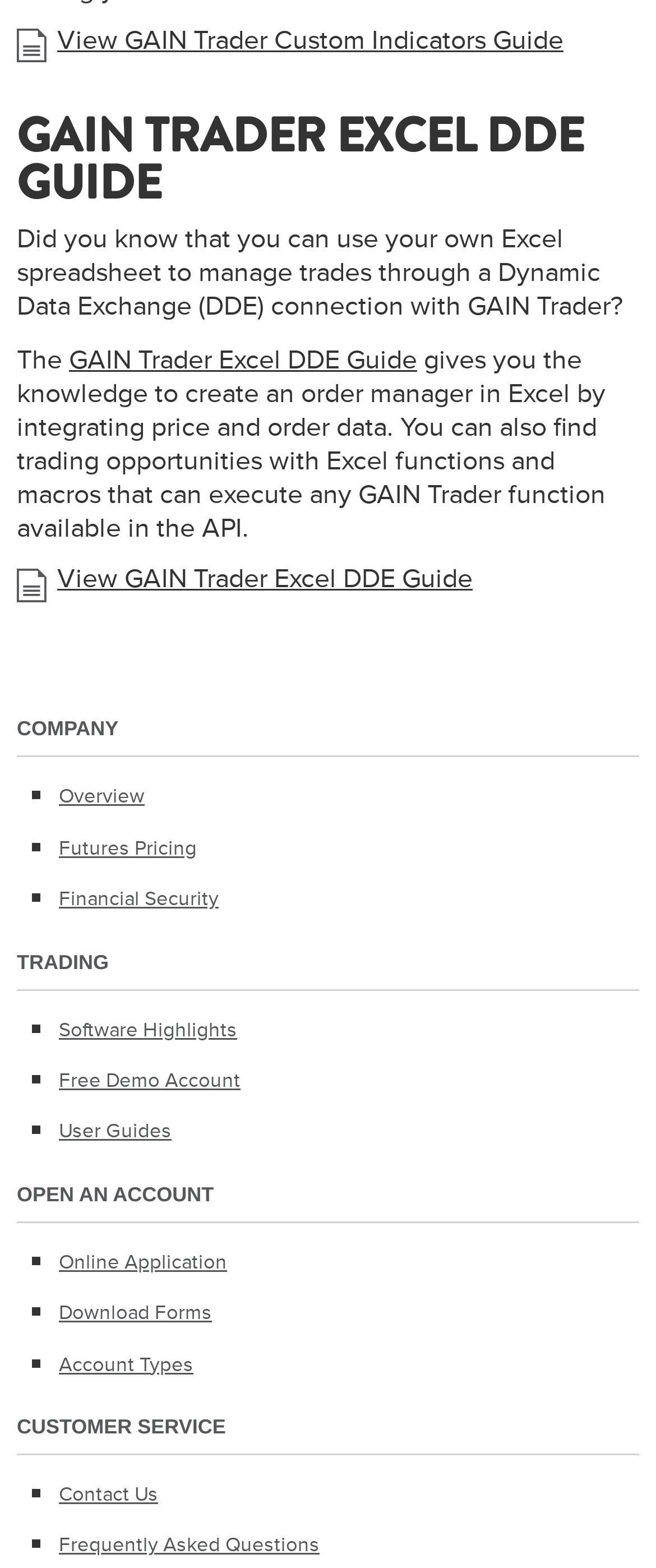Answer the question using only a single word or phrase: 
What is the main topic of the webpage?

GAIN Trader